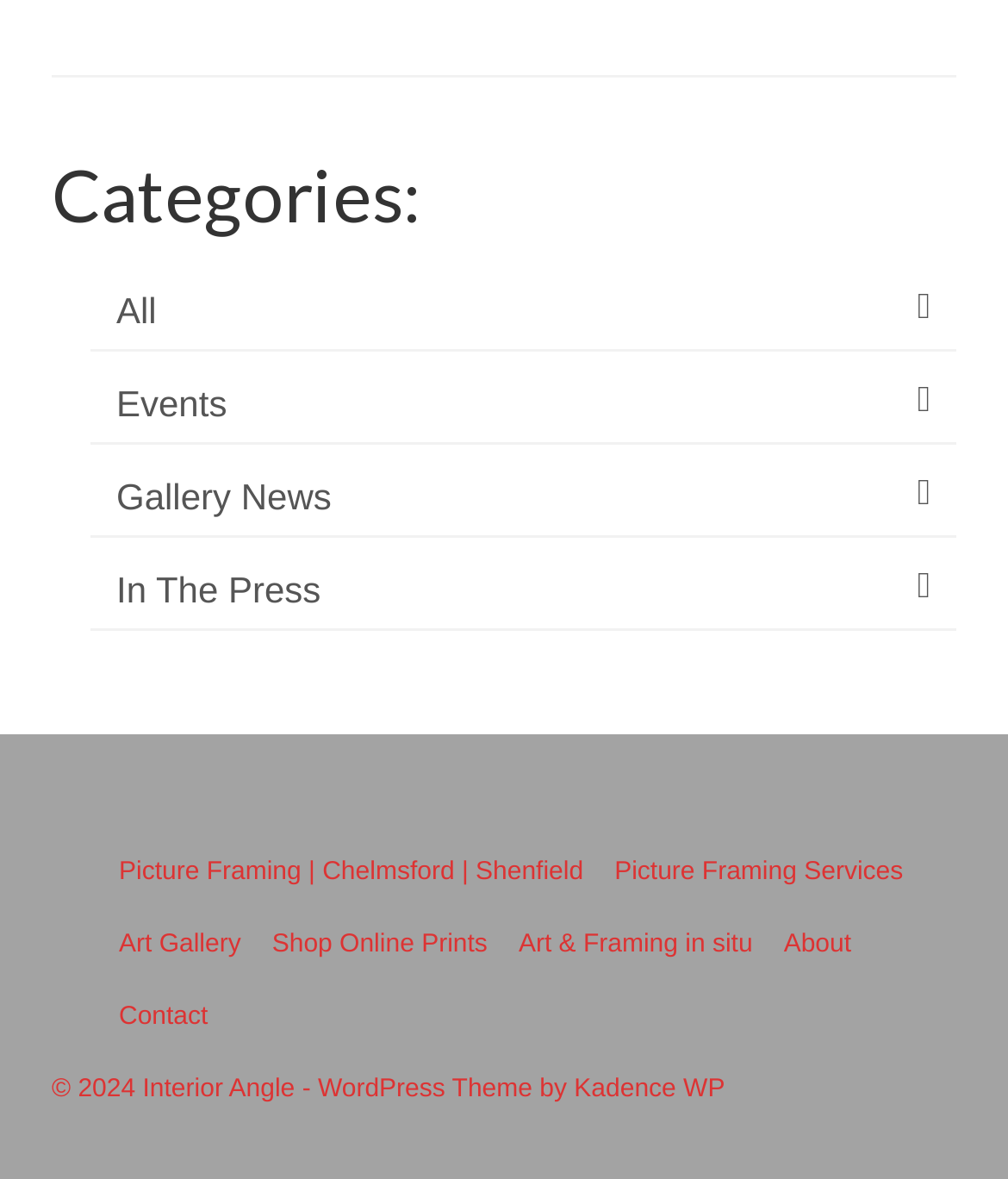Please identify the bounding box coordinates of the element I need to click to follow this instruction: "Contact the interior angle".

[0.103, 0.833, 0.222, 0.894]